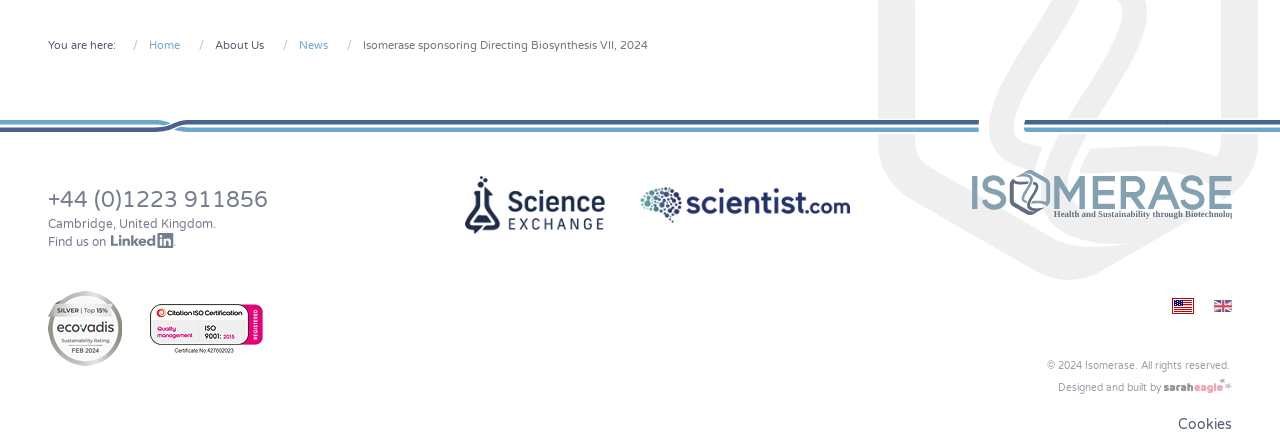Please locate the UI element described by "alt="Isomerase featured in Science Exchange"" and provide its bounding box coordinates.

[0.363, 0.439, 0.473, 0.484]